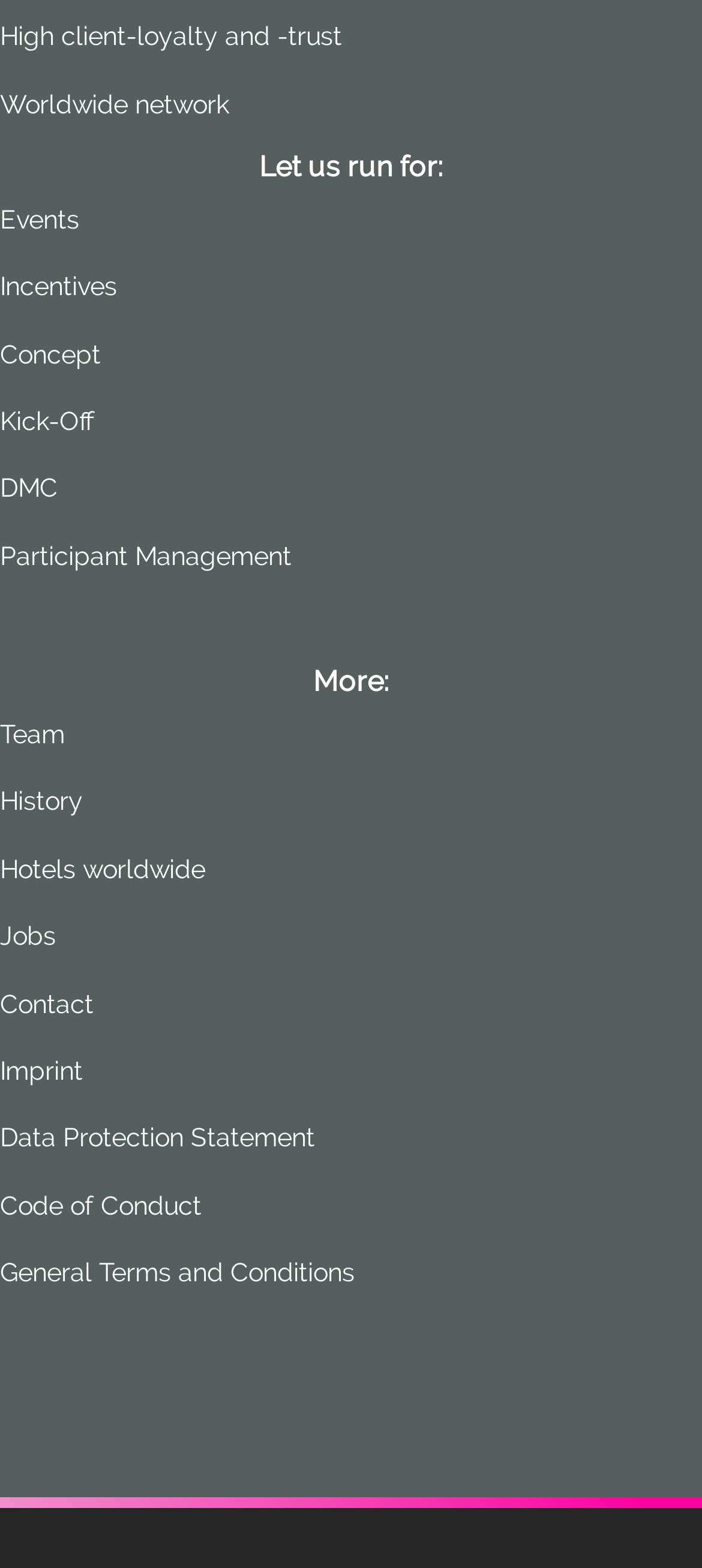Please provide the bounding box coordinates for the UI element as described: "Code of Conduct". The coordinates must be four floats between 0 and 1, represented as [left, top, right, bottom].

[0.0, 0.758, 0.287, 0.778]